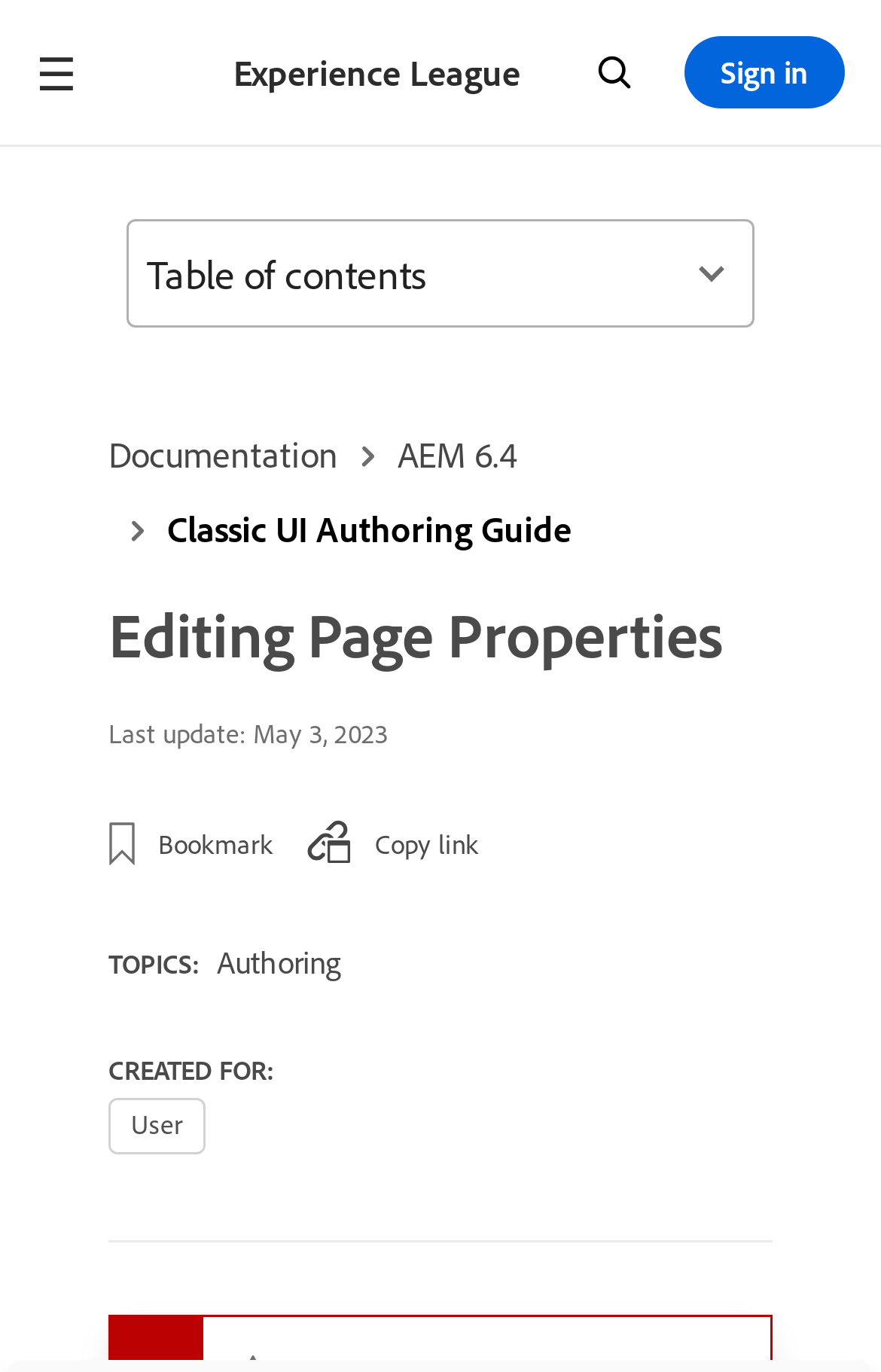Locate the bounding box coordinates of the region to be clicked to comply with the following instruction: "Sign in to the account". The coordinates must be four float numbers between 0 and 1, in the form [left, top, right, bottom].

[0.777, 0.026, 0.959, 0.08]